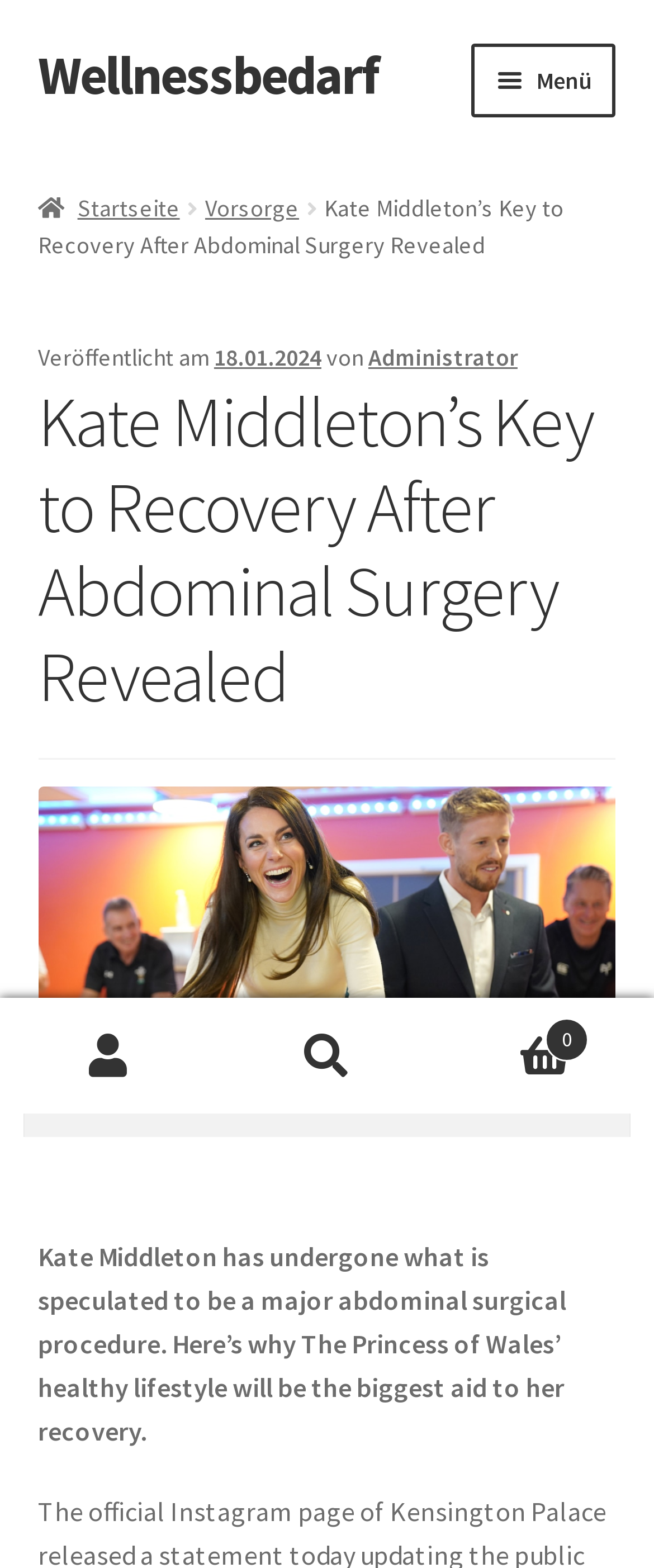Could you find the bounding box coordinates of the clickable area to complete this instruction: "go to startseite"?

[0.058, 0.075, 0.942, 0.132]